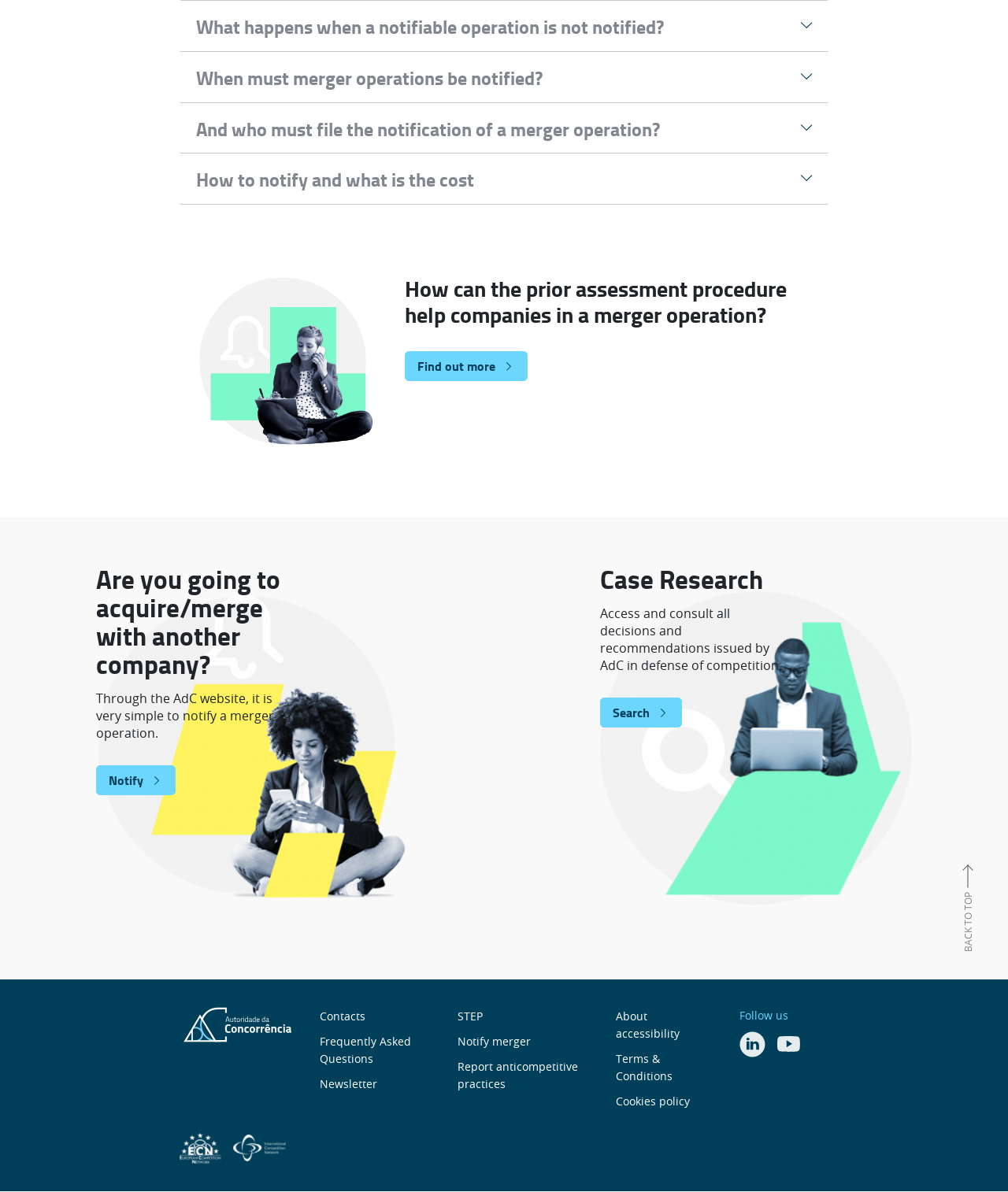Answer the question below with a single word or a brief phrase: 
What happens when a notifiable operation is not notified?

Compulsory procedure